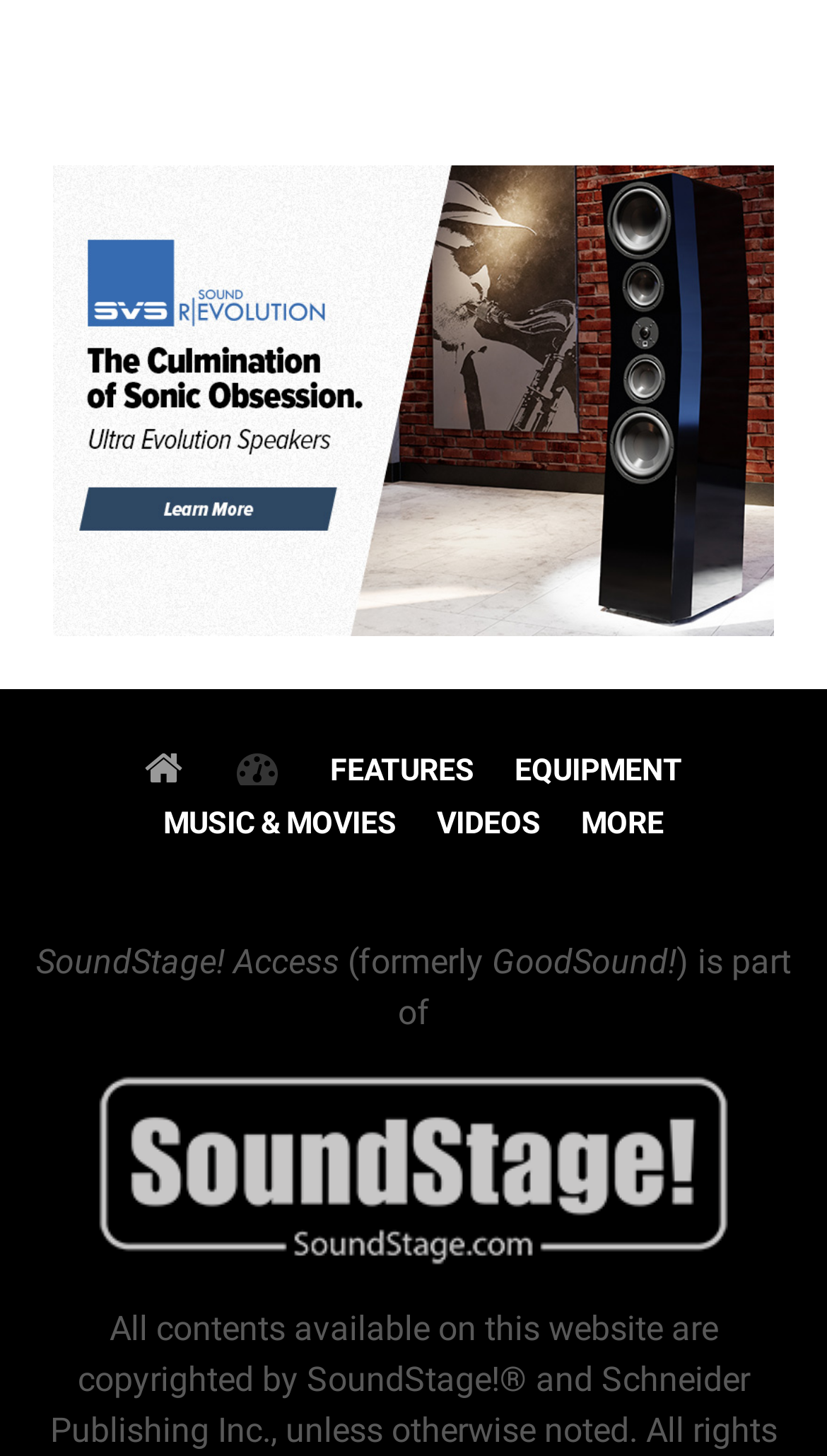Predict the bounding box coordinates of the area that should be clicked to accomplish the following instruction: "Learn about Is Tuna Pasta Better Cold or Hot?". The bounding box coordinates should consist of four float numbers between 0 and 1, i.e., [left, top, right, bottom].

None